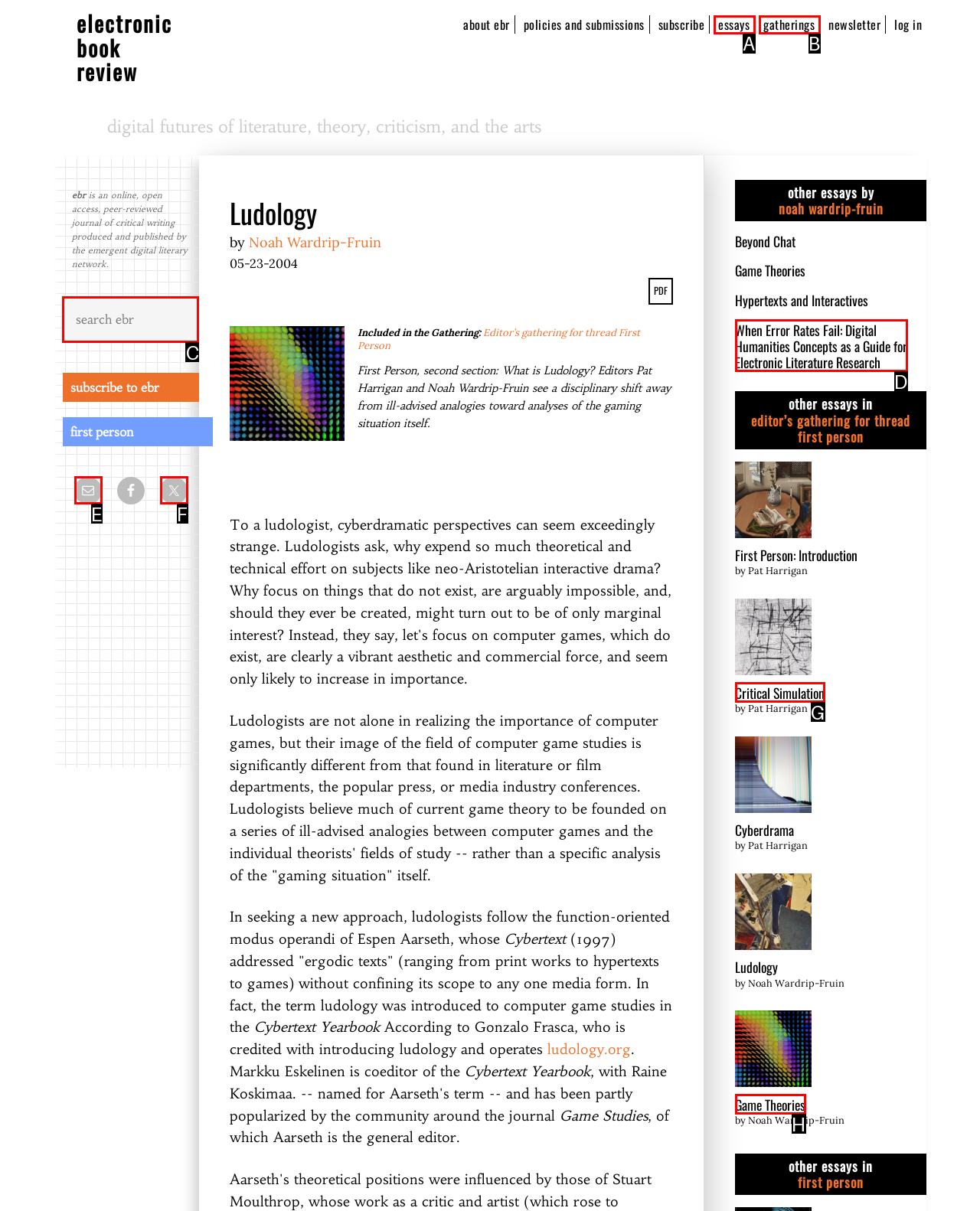Identify the correct letter of the UI element to click for this task: search ebr
Respond with the letter from the listed options.

C